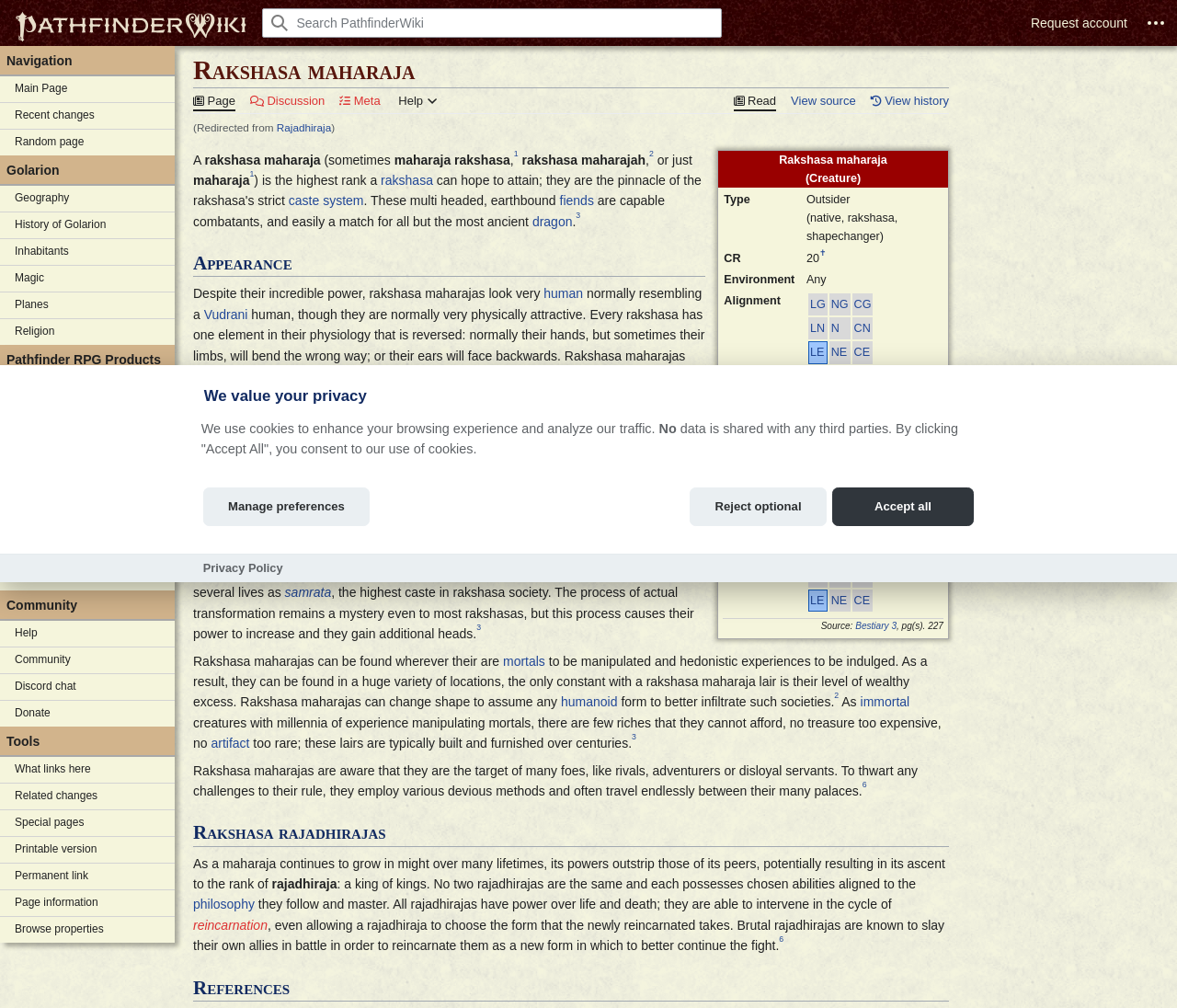Give a detailed account of the webpage.

The webpage is about Rakshasa Maharaja, a creature from the PathfinderWiki. At the top, there are several links to related categories, including Accessories, Adventures, Sourcebooks, and more. Below these links, there is a section titled "Related Works" and another titled "Community".

On the left side of the page, there is a navigation menu with links to different sections of the article, including Beginning, Appearance, Habitat and ecology, Rakshasa rajadhirajas, and References.

The main content of the page is divided into sections, each with a specific topic related to Rakshasa Maharaja. The first section provides an overview of the creature, including its type, CR, environment, and alignment. Below this, there is a table with three rows, each containing links to different alignments, such as LG, NG, and CG.

The next section appears to be a description of the creature's appearance, mentioning that it has multiple animal heads, each from a different native animal. There are links to related terms, such as Vudra, cat, and snake.

Throughout the page, there are several links to external sources, including Bestiary 3, which is cited as a source for the information provided. There are also superscript links to specific pages or sections, such as 2, 4, and 5.